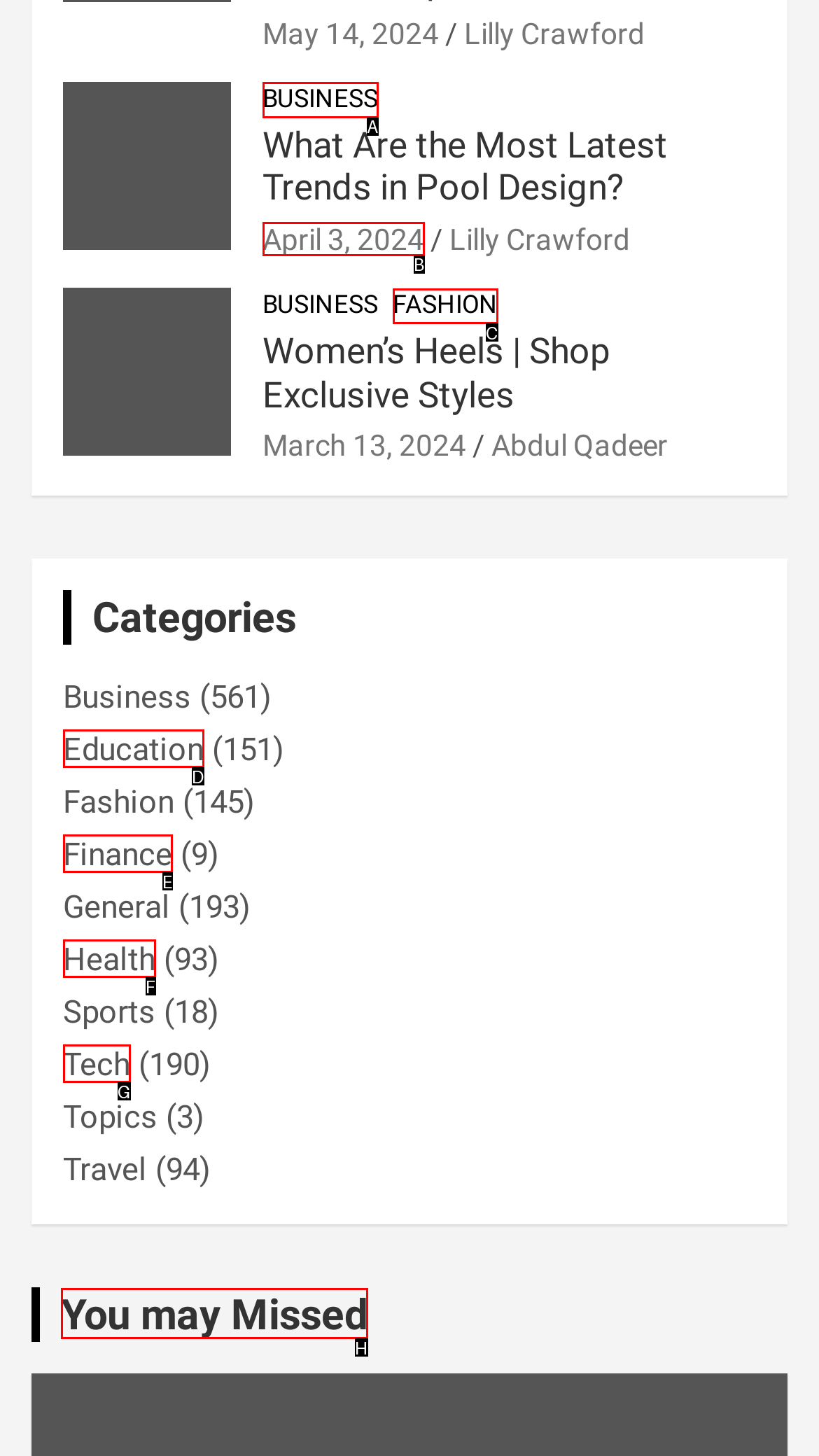Based on the description: You may Missed, find the HTML element that matches it. Provide your answer as the letter of the chosen option.

H